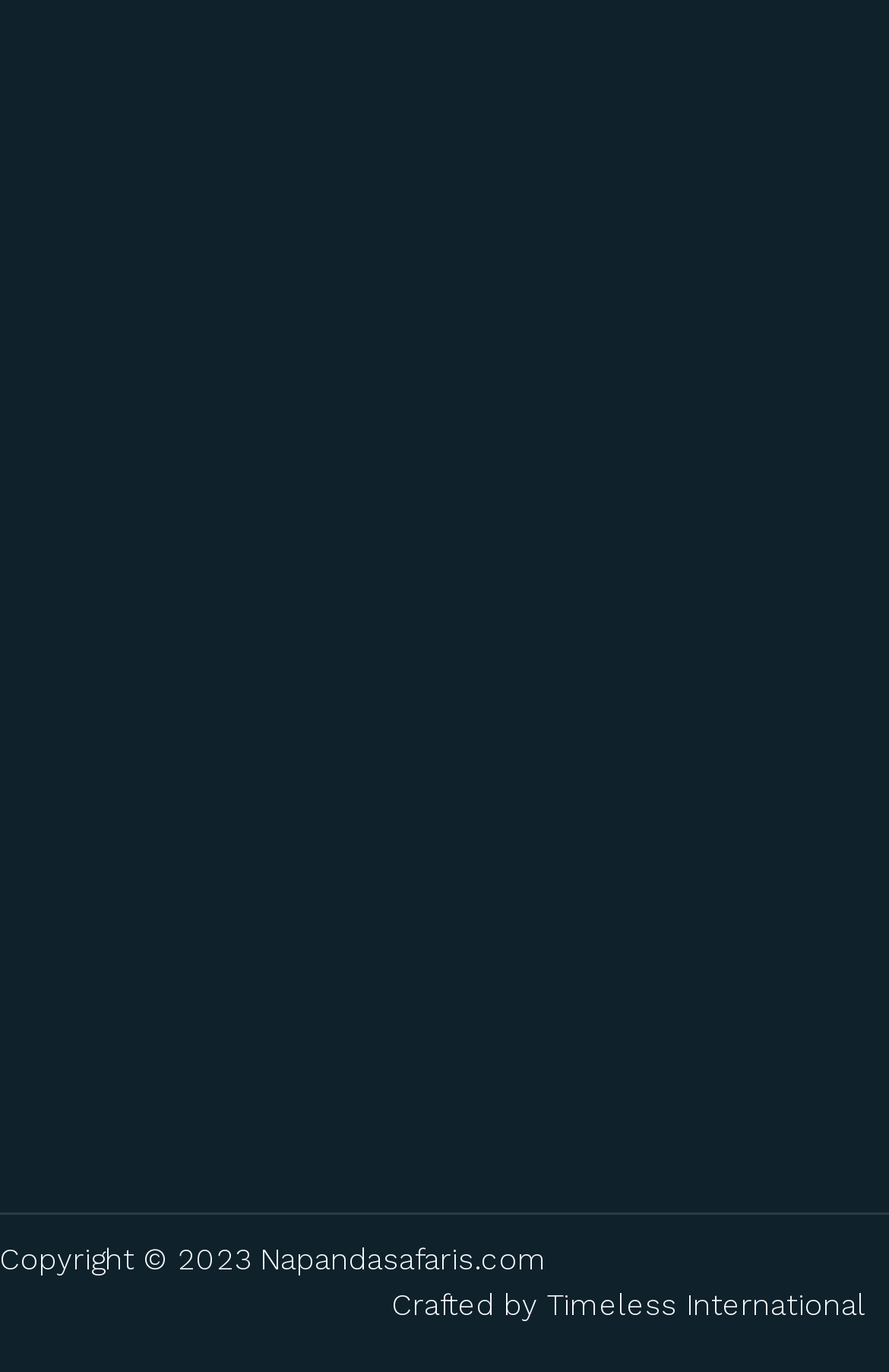From the webpage screenshot, predict the bounding box of the UI element that matches this description: "Copyright © 2023 Napandasafaris.com".

[0.0, 0.899, 0.615, 0.938]